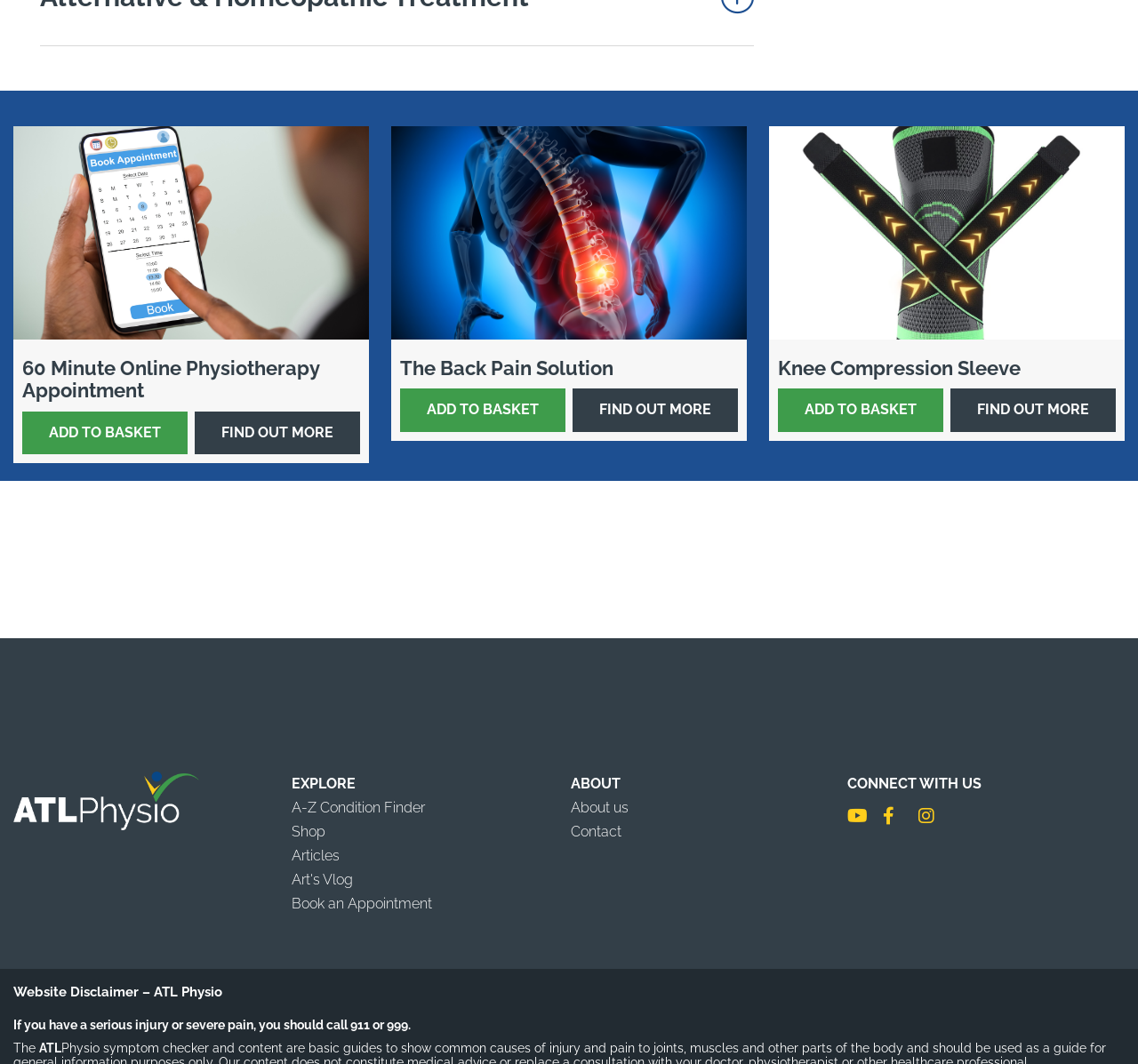Answer the question in one word or a short phrase:
How many 'ADD TO BASKET' links are on the page?

3